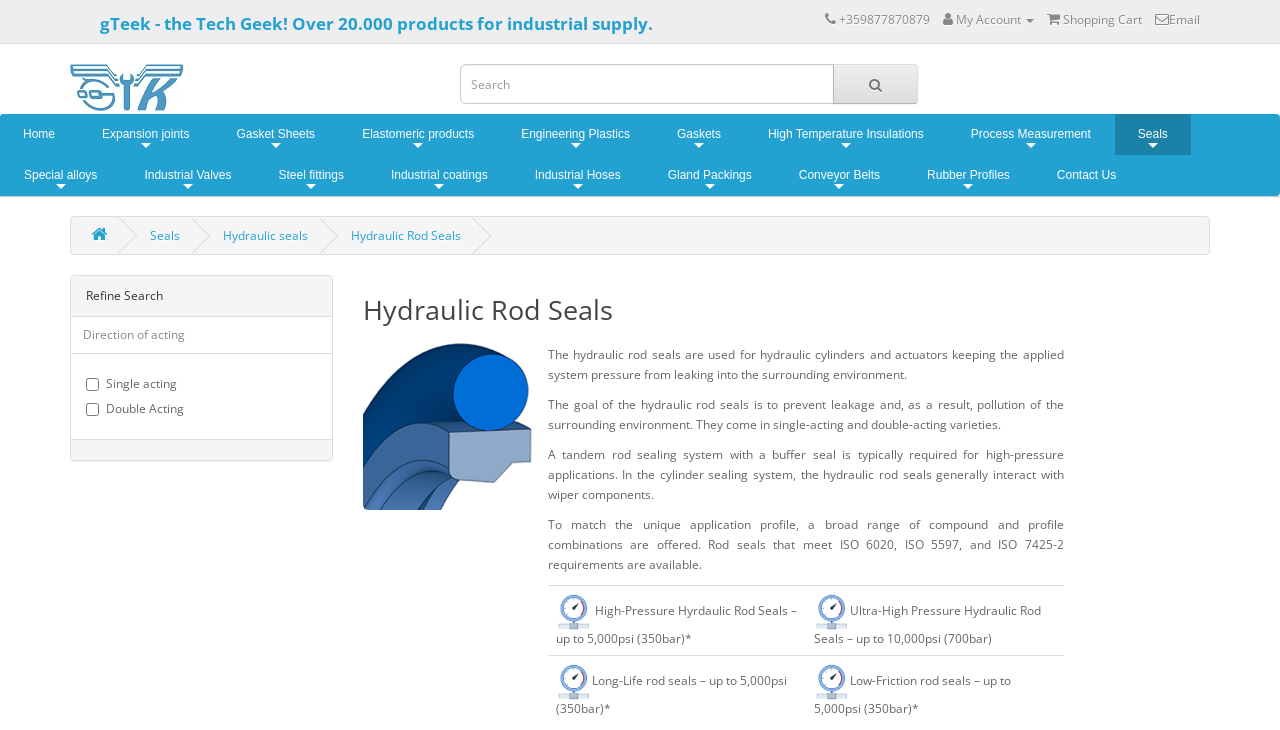What is the company name at the top left corner?
Please provide a comprehensive and detailed answer to the question.

I found the company name by looking at the top left corner of the webpage, where I saw a logo and a text 'MyTech Ltd.' next to it.